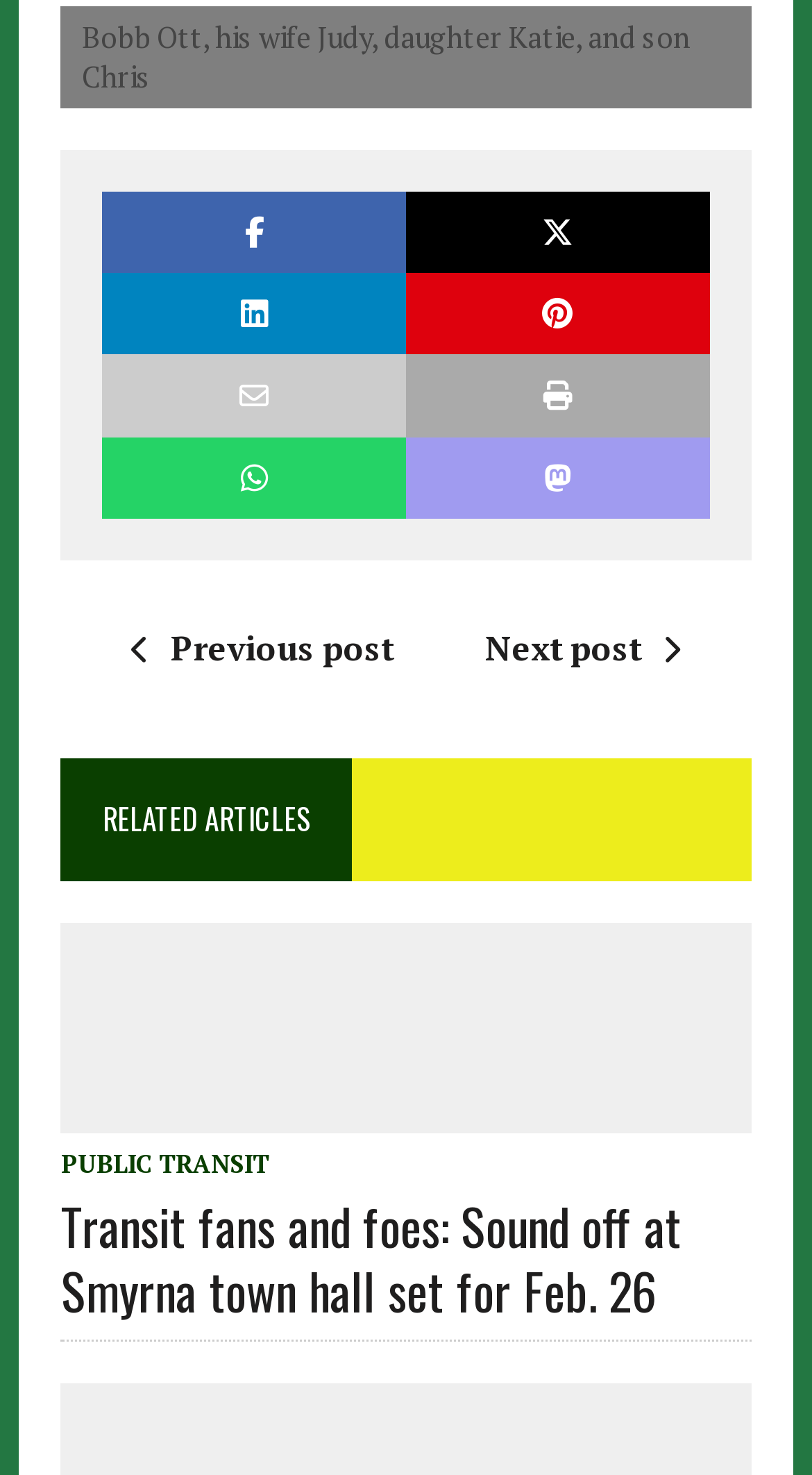Use the information in the screenshot to answer the question comprehensively: What is the name of the family mentioned?

I read the StaticText element and found the name of the family mentioned: 'Bobb Ott, his wife Judy, daughter Katie, and son Chris'.